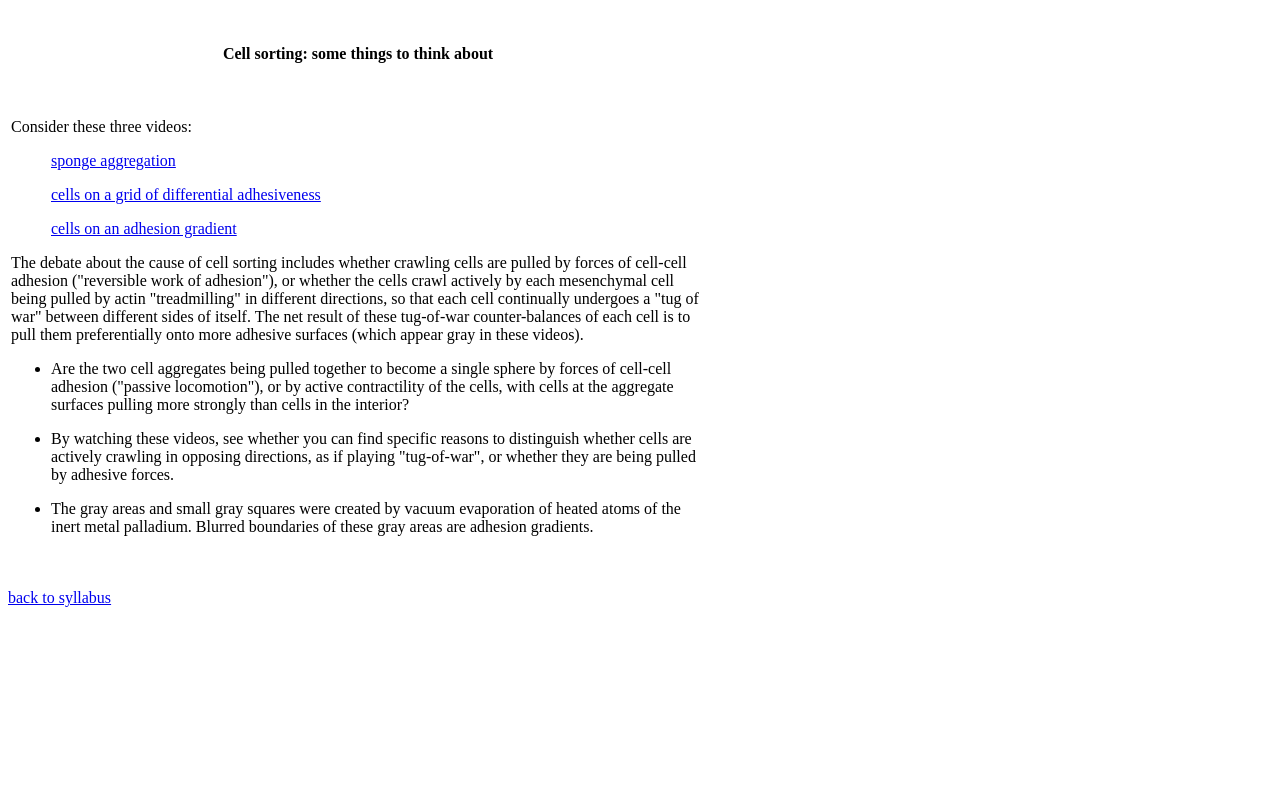Provide the bounding box coordinates in the format (top-left x, top-left y, bottom-right x, bottom-right y). All values are floating point numbers between 0 and 1. Determine the bounding box coordinate of the UI element described as: back to syllabus

[0.006, 0.74, 0.087, 0.762]